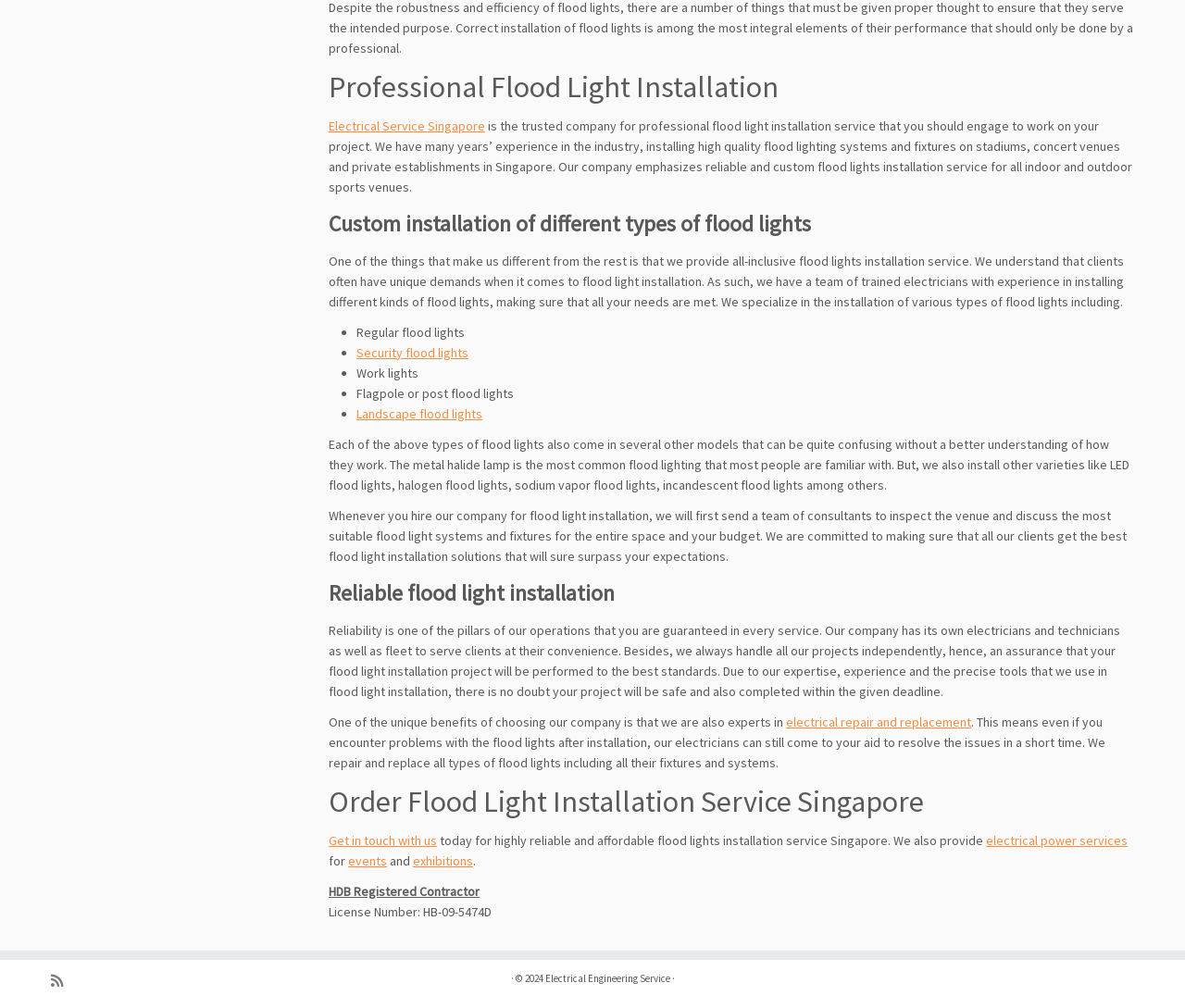Reply to the question with a single word or phrase:
Is the company a registered contractor?

Yes